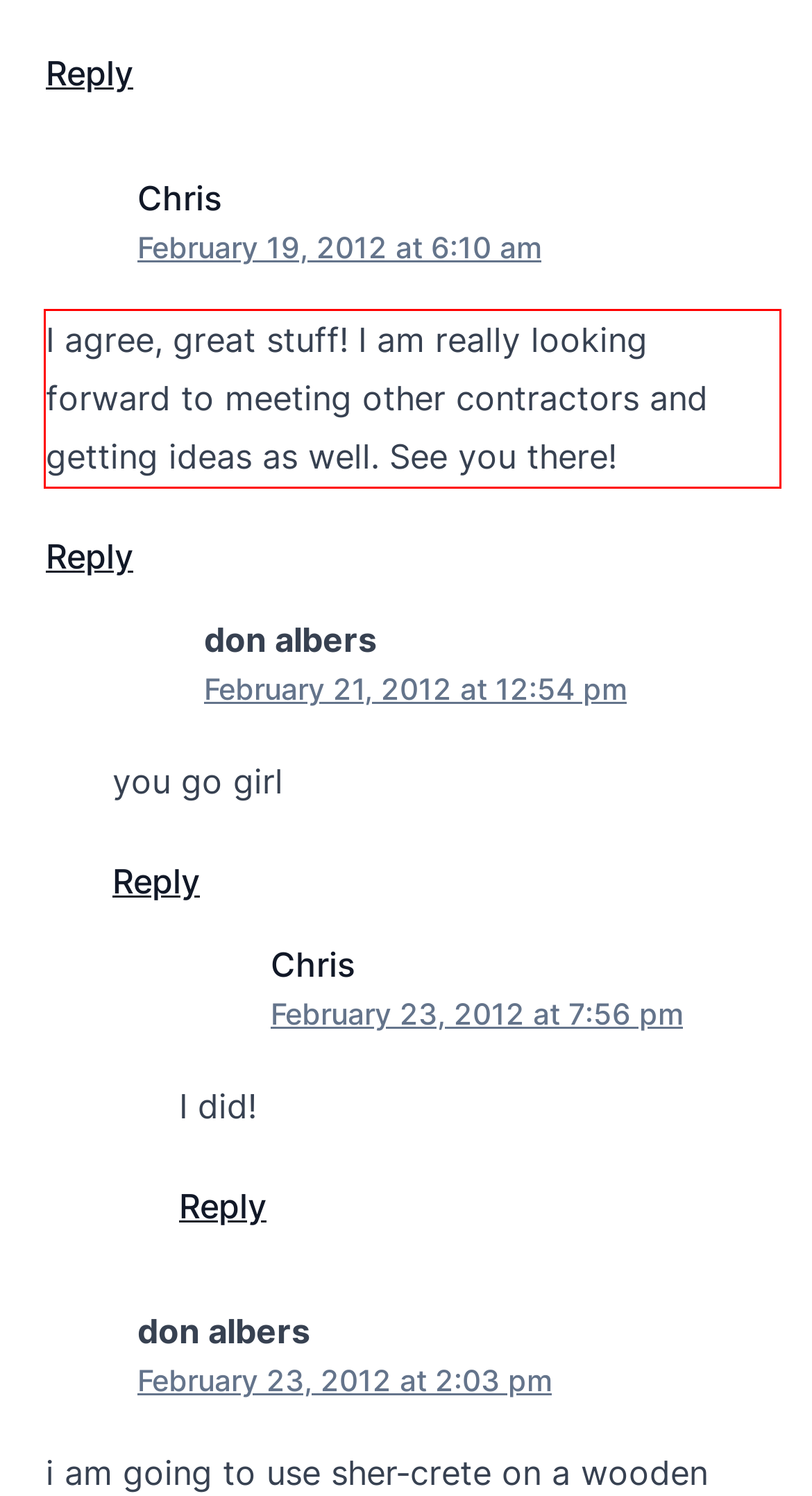Extract and provide the text found inside the red rectangle in the screenshot of the webpage.

I agree, great stuff! I am really looking forward to meeting other contractors and getting ideas as well. See you there!